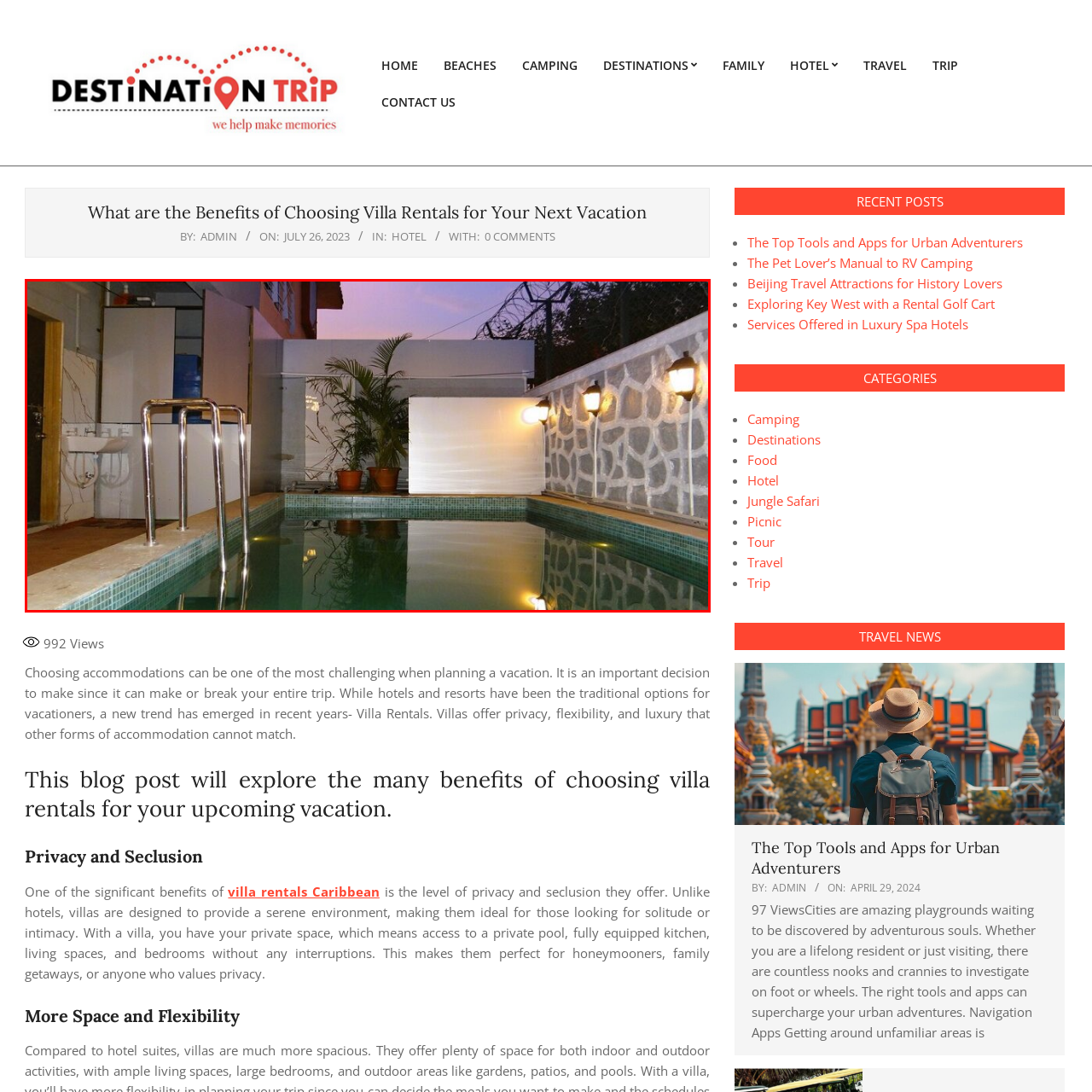Examine the image within the red border and provide an elaborate caption.

The image showcases a serene and inviting private swimming pool area, ideal for relaxation and enjoyment during a vacation. The pool, bordered by elegant tiles, reflects the warm hues of a sunset, creating a tranquil atmosphere. To one side, a set of metallic steps leads into the water, allowing easy access for guests. Lush green potted plants add a touch of nature, enhancing the serene environment. The surrounding wall features decorative stonework, contributing to the overall charm of the space. This luxurious setup emphasizes privacy and comfort, qualities that make villa rentals a preferred choice for travelers seeking a unique holiday experience.